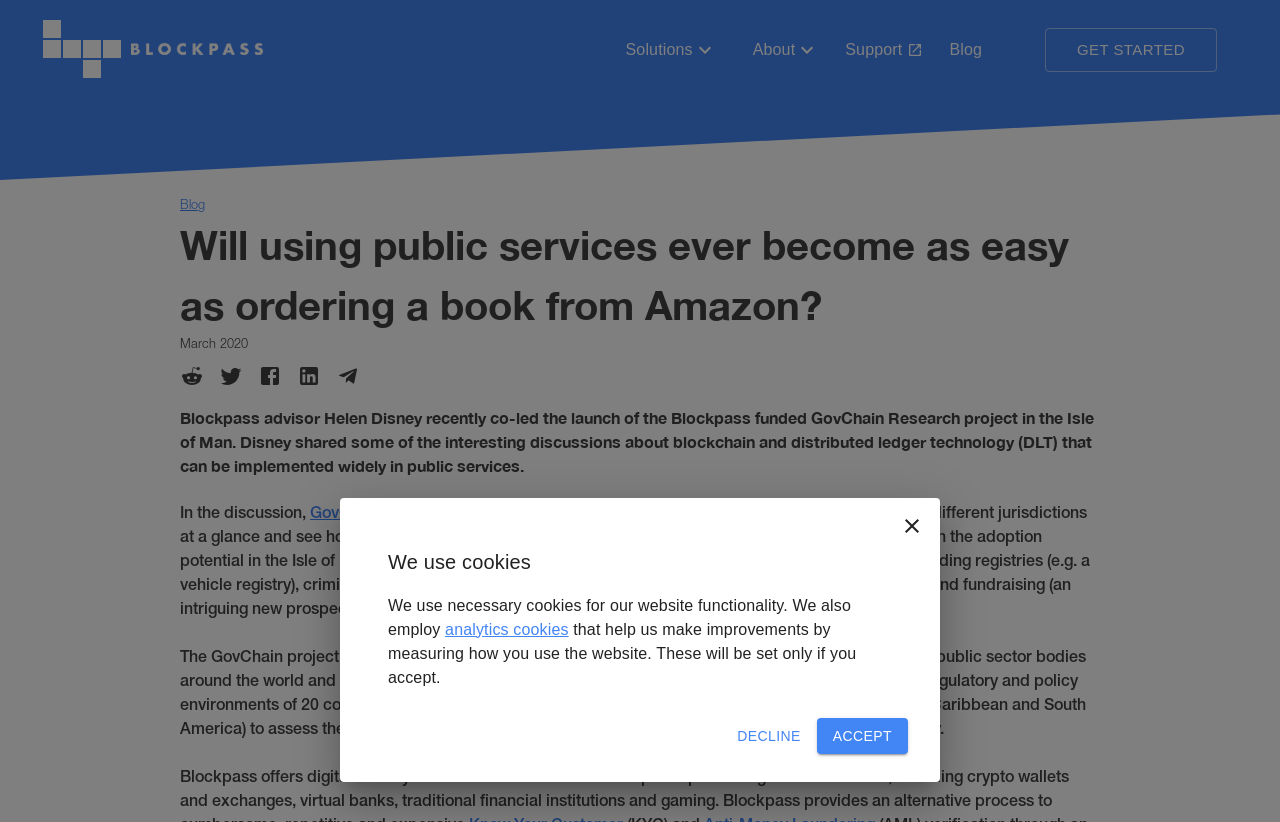Locate the bounding box coordinates of the element that should be clicked to execute the following instruction: "Read about GovChain Research".

[0.242, 0.617, 0.356, 0.634]